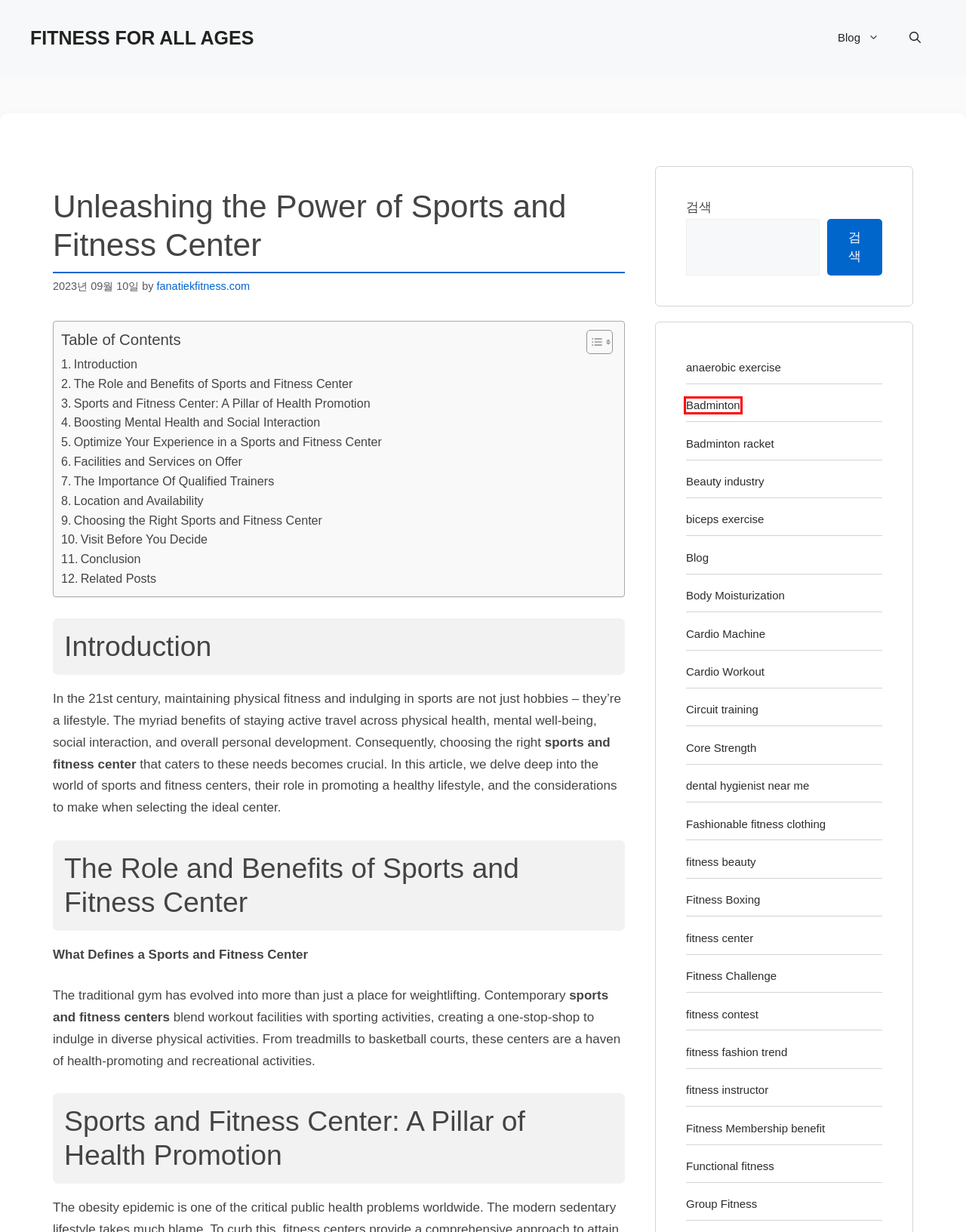Observe the webpage screenshot and focus on the red bounding box surrounding a UI element. Choose the most appropriate webpage description that corresponds to the new webpage after clicking the element in the bounding box. Here are the candidates:
A. fitness center - Fitness for All Ages
B. Cardio Workout - Fitness for All Ages
C. Badminton - Fitness for All Ages
D. Functional fitness - Fitness for All Ages
E. Core Strength - Fitness for All Ages
F. fitness beauty - Fitness for All Ages
G. biceps exercise - Fitness for All Ages
H. Group Fitness - Fitness for All Ages

C